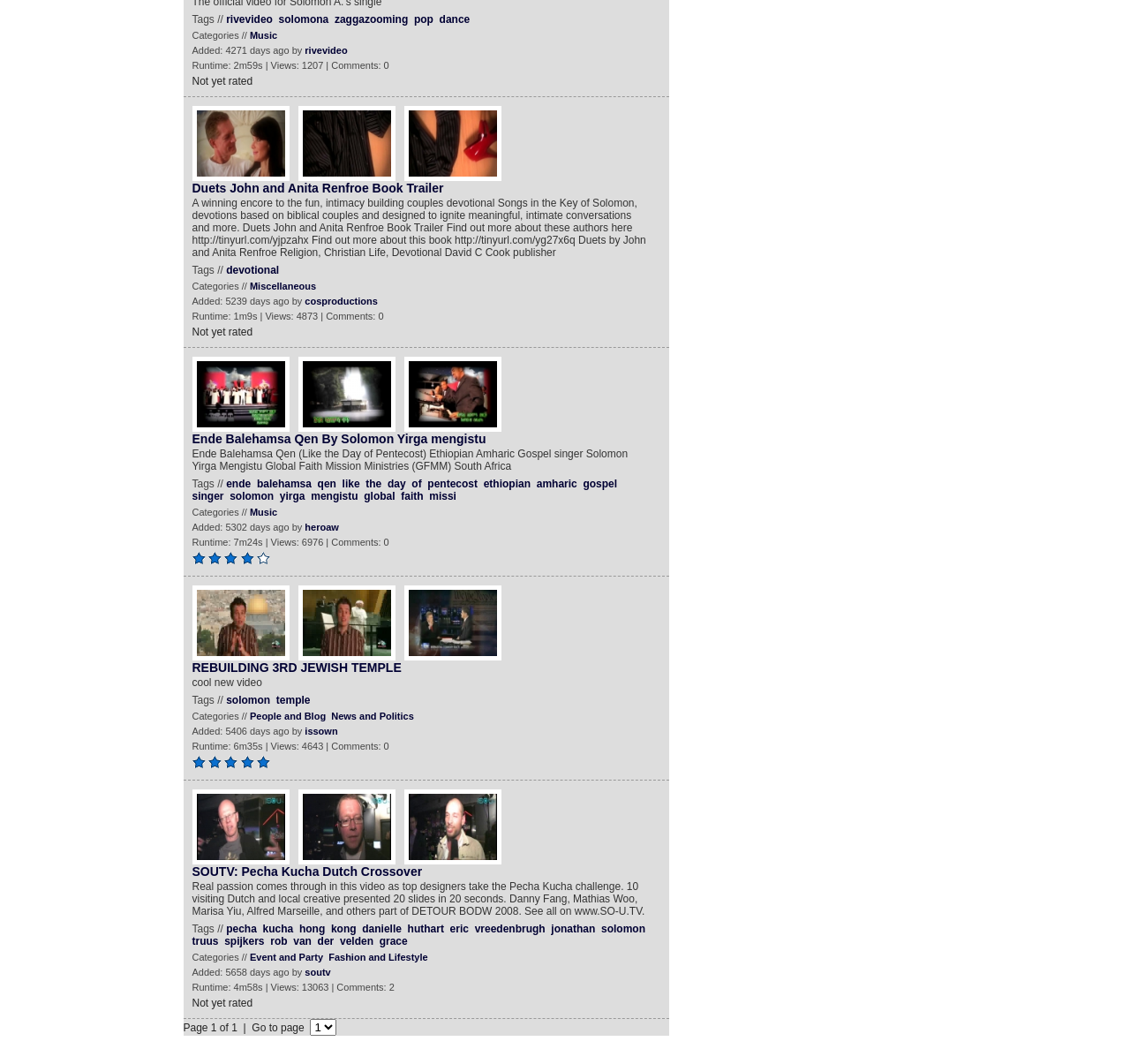Pinpoint the bounding box coordinates of the clickable element needed to complete the instruction: "Click on the 'devotional' tag". The coordinates should be provided as four float numbers between 0 and 1: [left, top, right, bottom].

[0.2, 0.248, 0.247, 0.26]